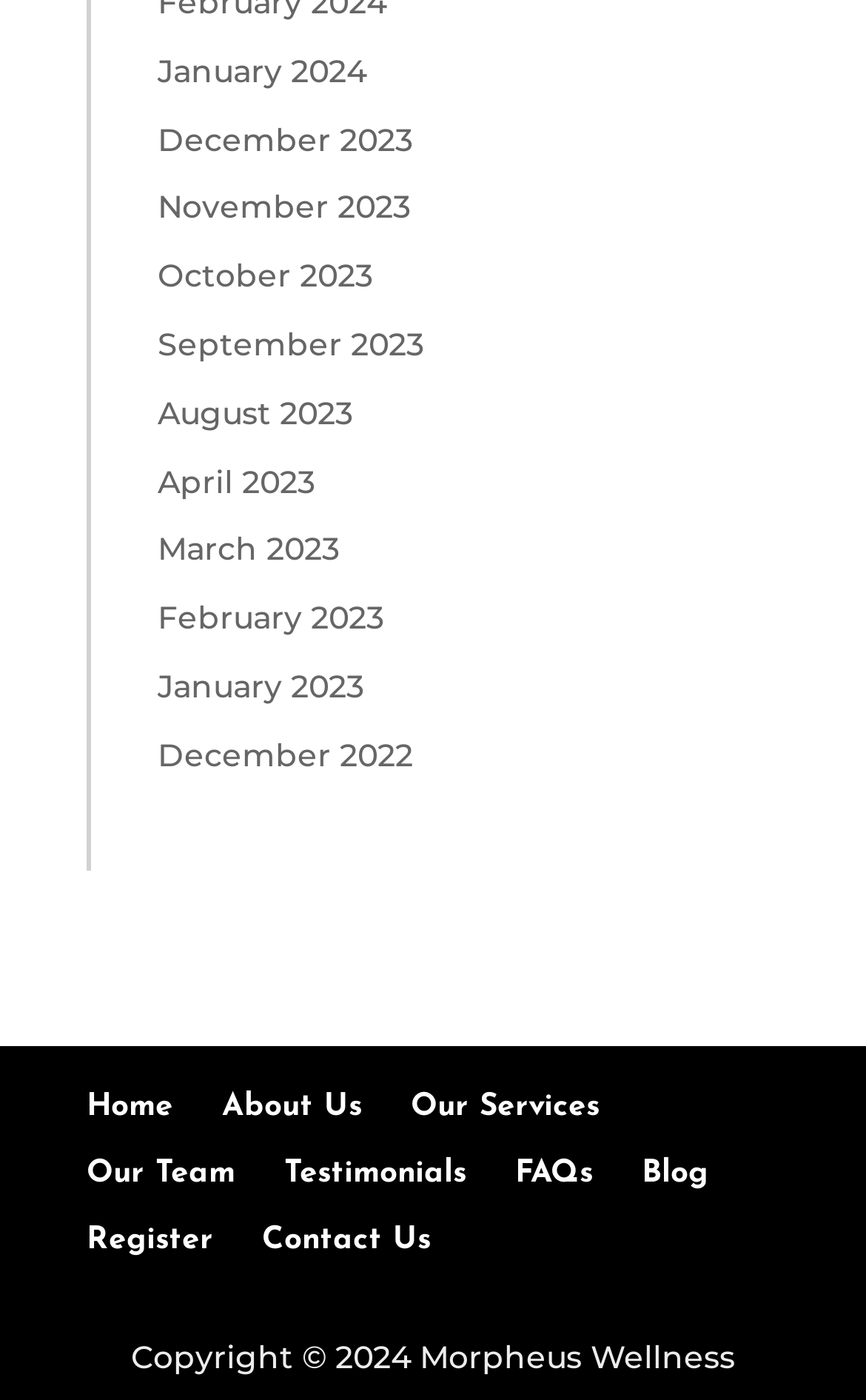Please determine the bounding box coordinates of the section I need to click to accomplish this instruction: "View January 2024".

[0.182, 0.036, 0.423, 0.064]